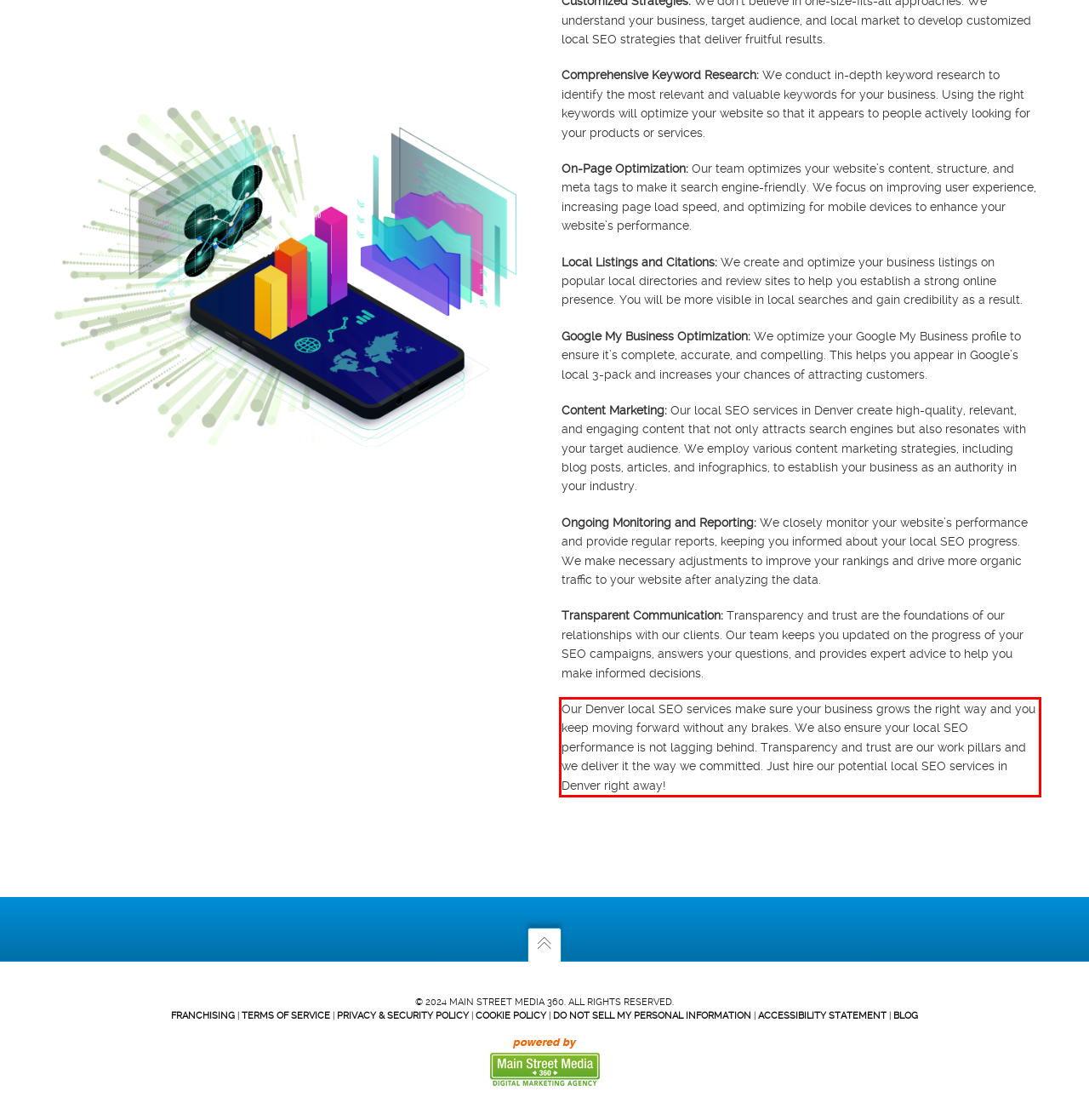Given a screenshot of a webpage containing a red rectangle bounding box, extract and provide the text content found within the red bounding box.

Our Denver local SEO services make sure your business grows the right way and you keep moving forward without any brakes. We also ensure your local SEO performance is not lagging behind. Transparency and trust are our work pillars and we deliver it the way we committed. Just hire our potential local SEO services in Denver right away!